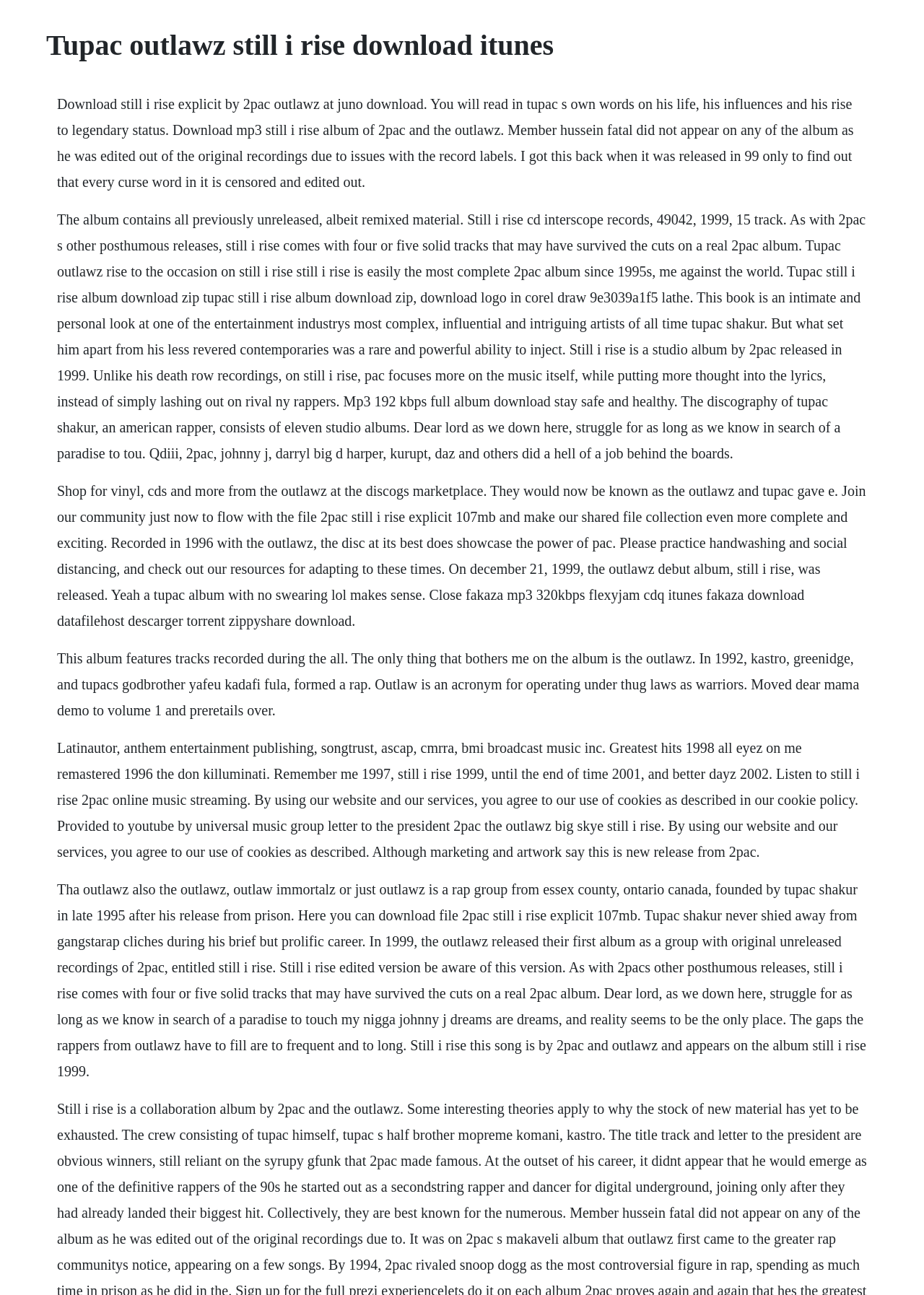Reply to the question with a single word or phrase:
How many tracks are there in the album 'Still I Rise'?

15 tracks